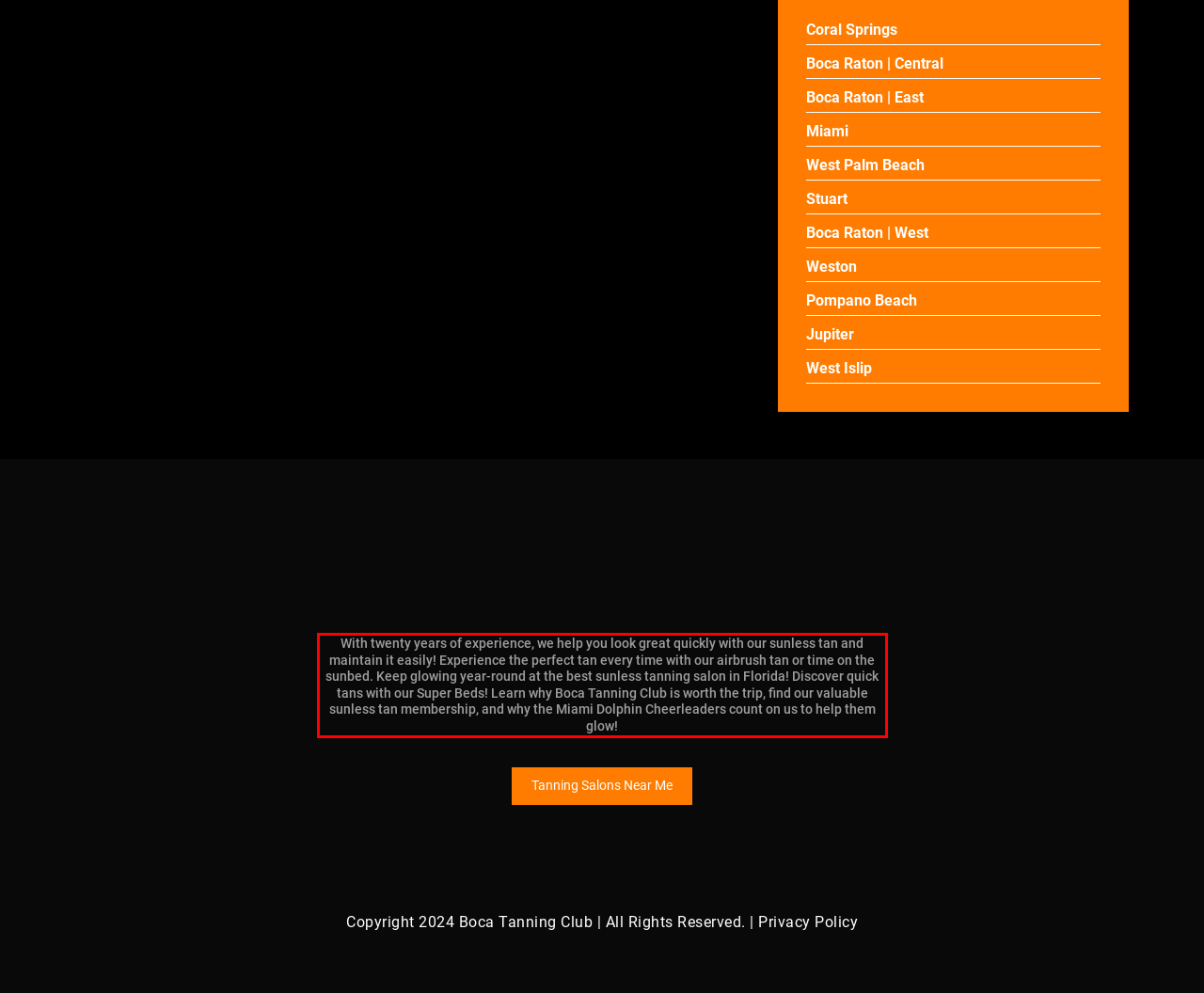With the provided screenshot of a webpage, locate the red bounding box and perform OCR to extract the text content inside it.

With twenty years of experience, we help you look great quickly with our sunless tan and maintain it easily! Experience the perfect tan every time with our airbrush tan or time on the sunbed. Keep glowing year-round at the best sunless tanning salon in Florida! Discover quick tans with our Super Beds! Learn why Boca Tanning Club is worth the trip, find our valuable sunless tan membership, and why the Miami Dolphin Cheerleaders count on us to help them glow!